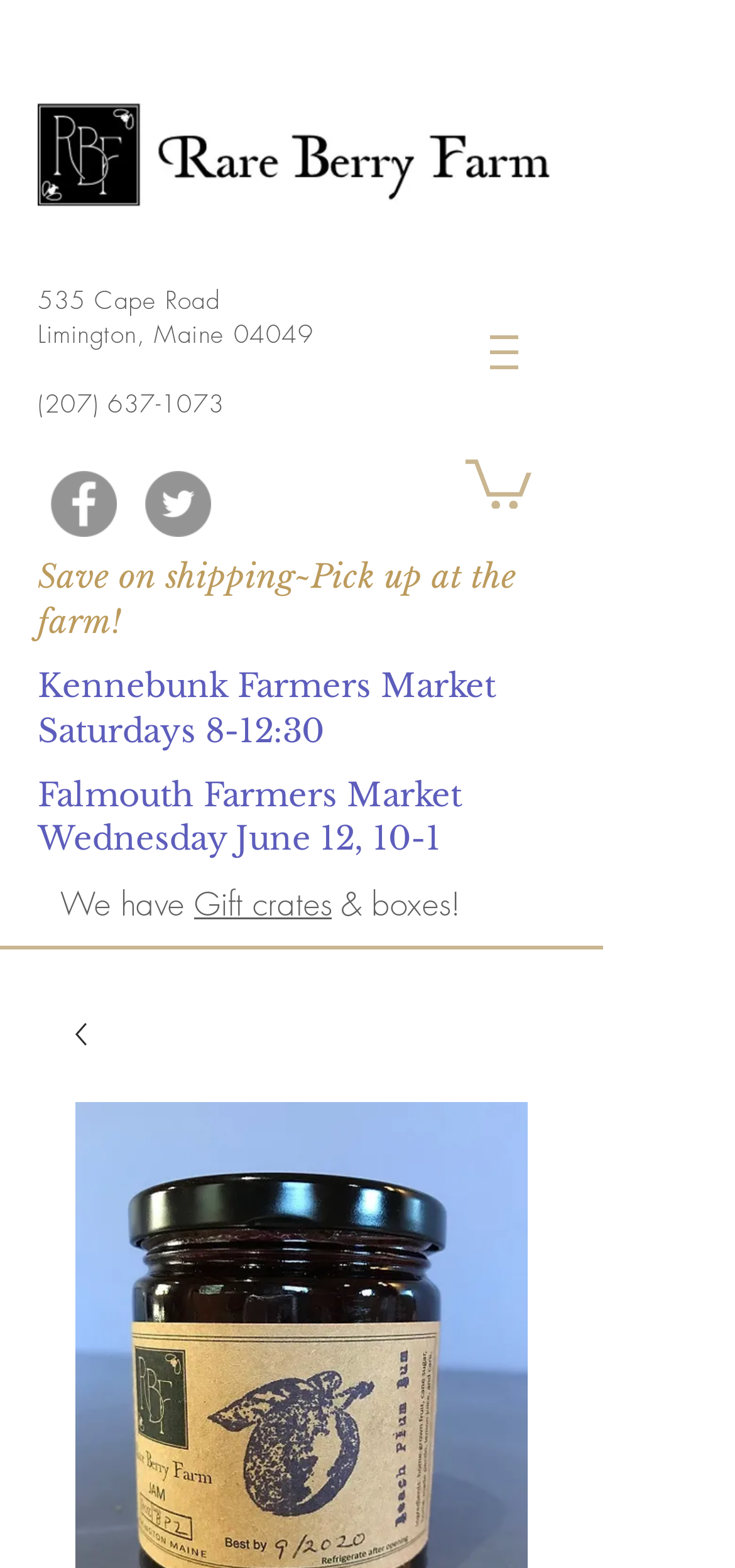What type of products does Rare Berry Farm offer for gifts?
Based on the visual, give a brief answer using one word or a short phrase.

Gift crates and boxes